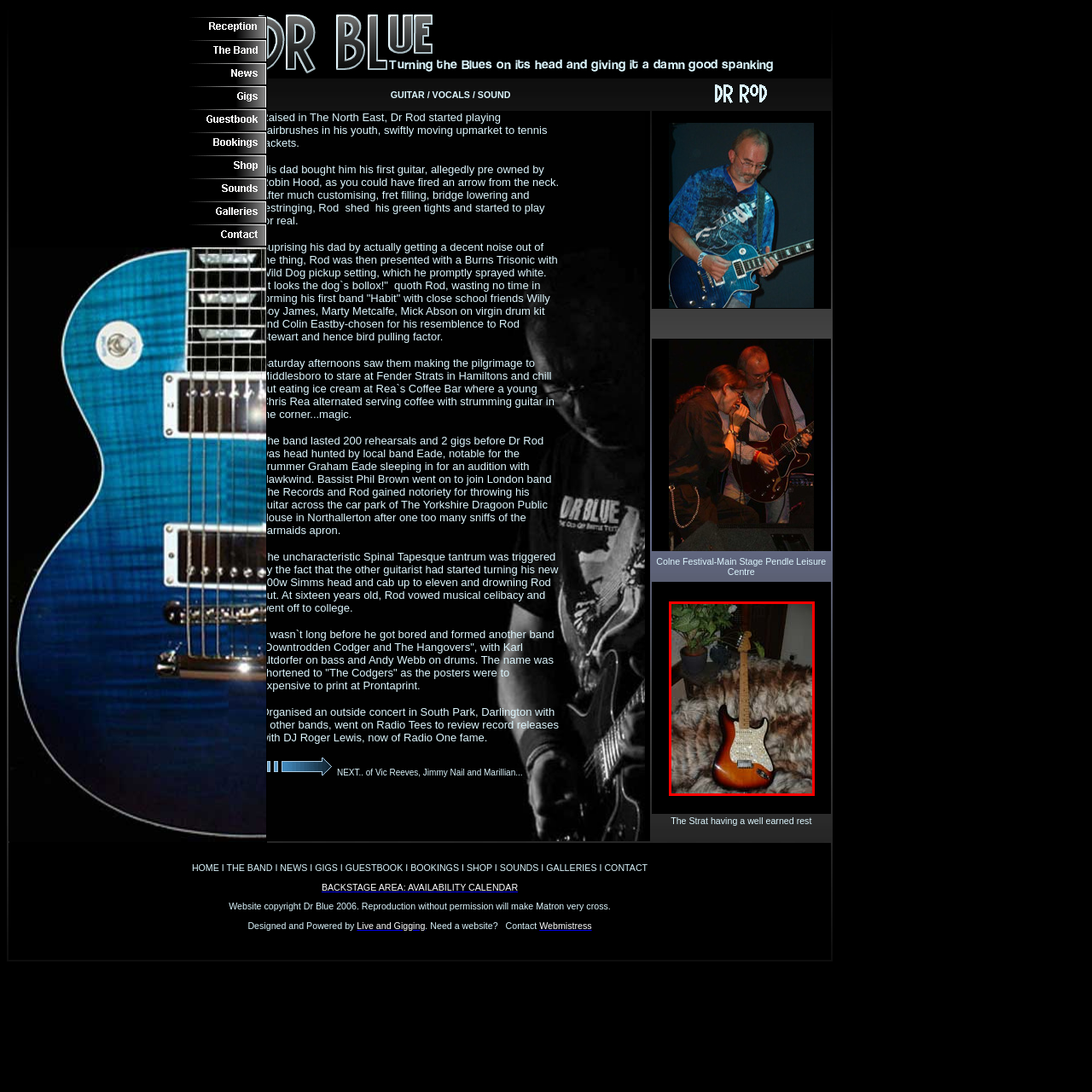View the image inside the red box and answer the question briefly with a word or phrase:
What is nearby the guitar?

A potted plant